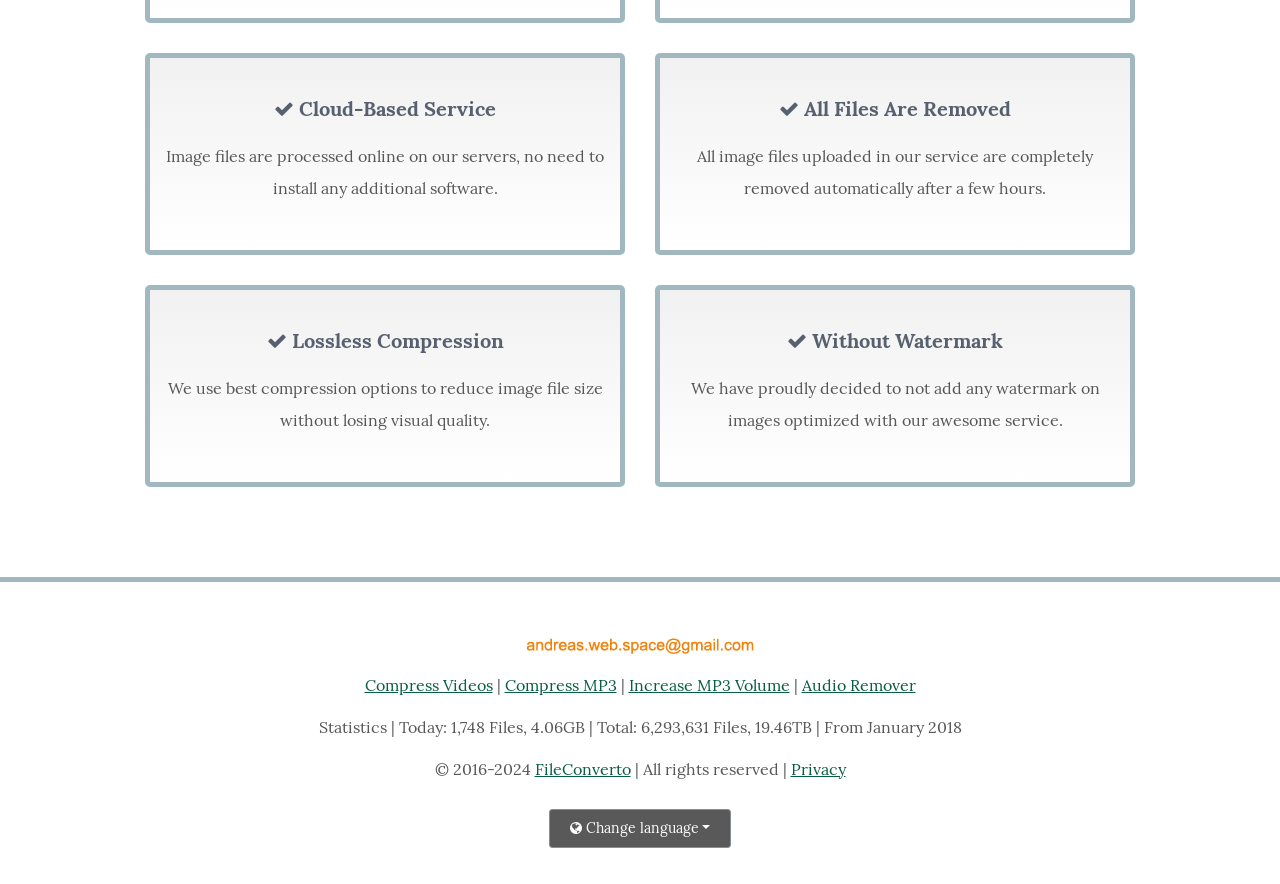Identify the bounding box for the UI element described as: "Increase MP3 Volume". The coordinates should be four float numbers between 0 and 1, i.e., [left, top, right, bottom].

[0.491, 0.763, 0.617, 0.786]